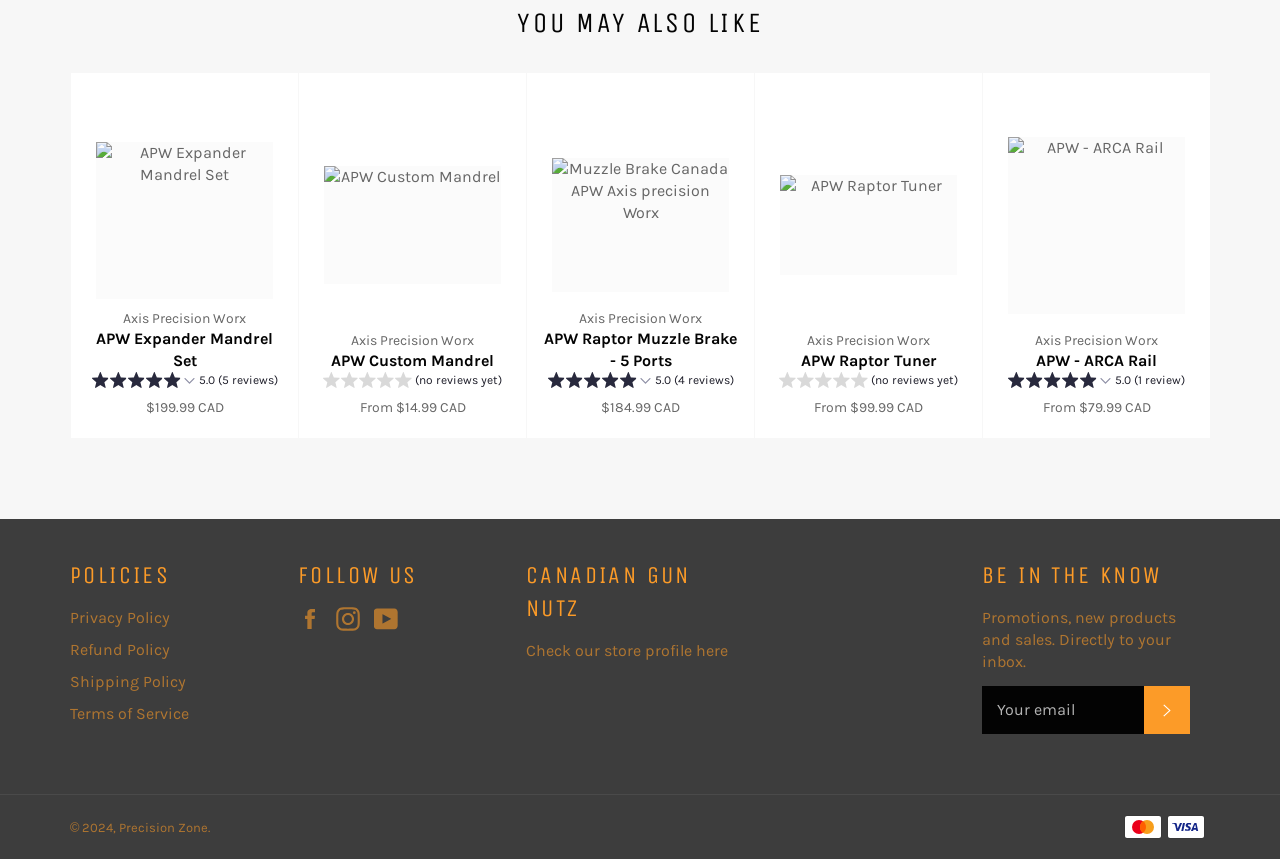How many products are shown under 'YOU MAY ALSO LIKE'?
Based on the image, give a one-word or short phrase answer.

4